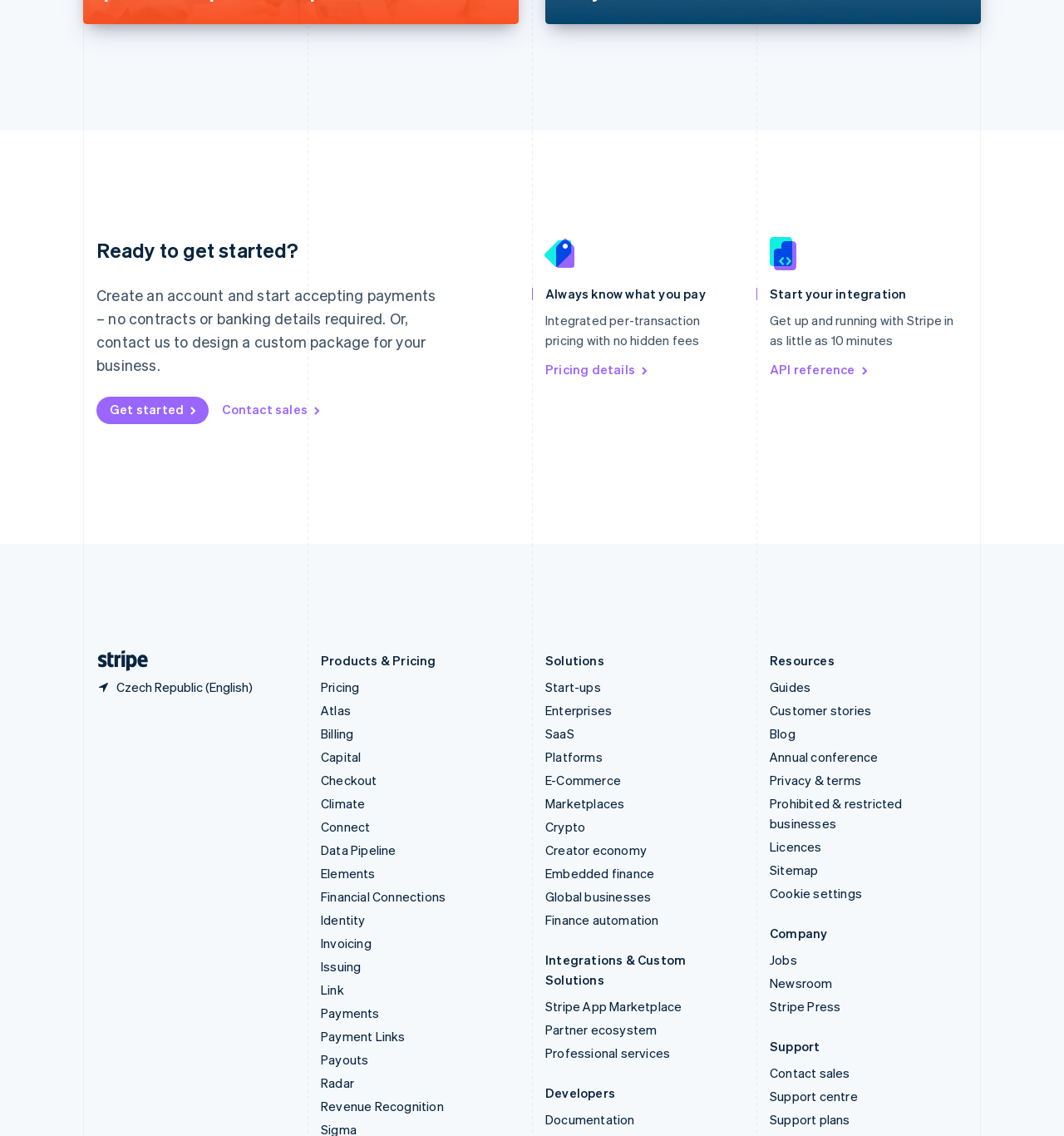Find the bounding box coordinates of the element's region that should be clicked in order to follow the given instruction: "Go to the Stripe homepage". The coordinates should consist of four float numbers between 0 and 1, i.e., [left, top, right, bottom].

[0.092, 0.573, 0.127, 0.591]